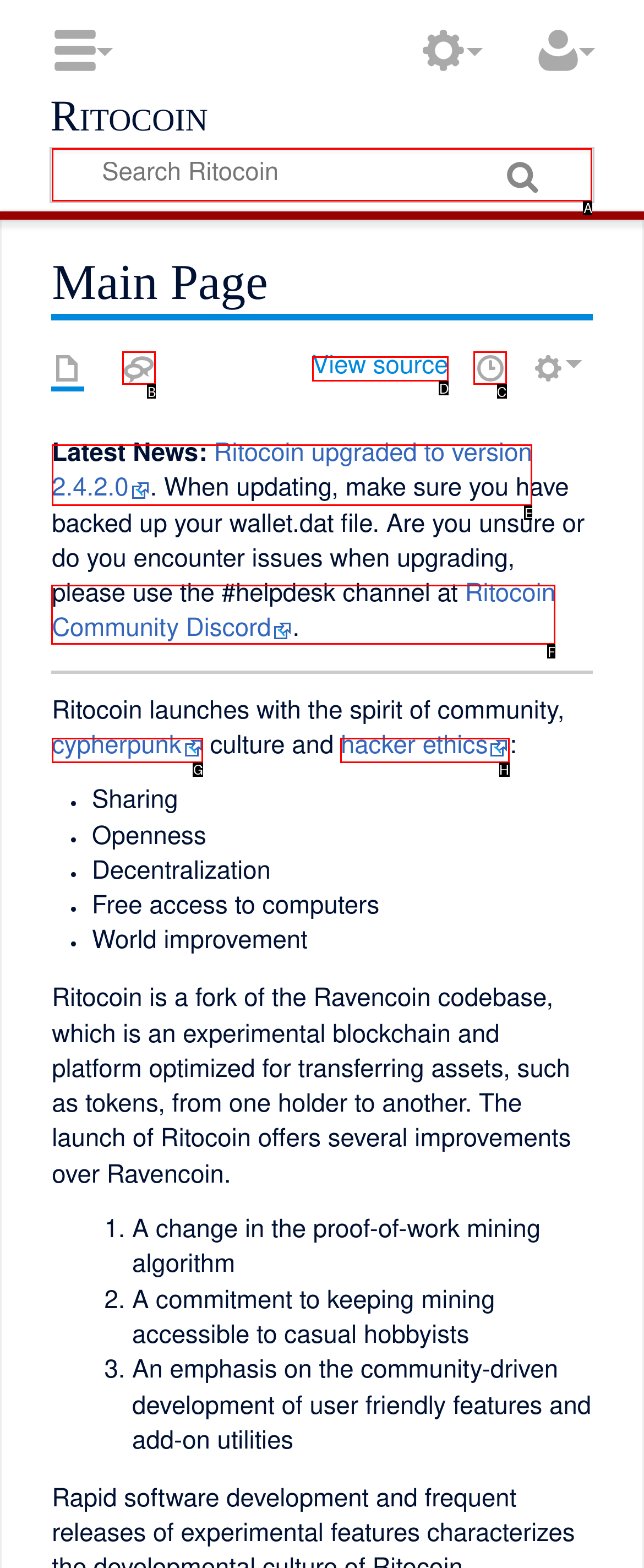Indicate which HTML element you need to click to complete the task: Join the Ritocoin Community Discord. Provide the letter of the selected option directly.

F